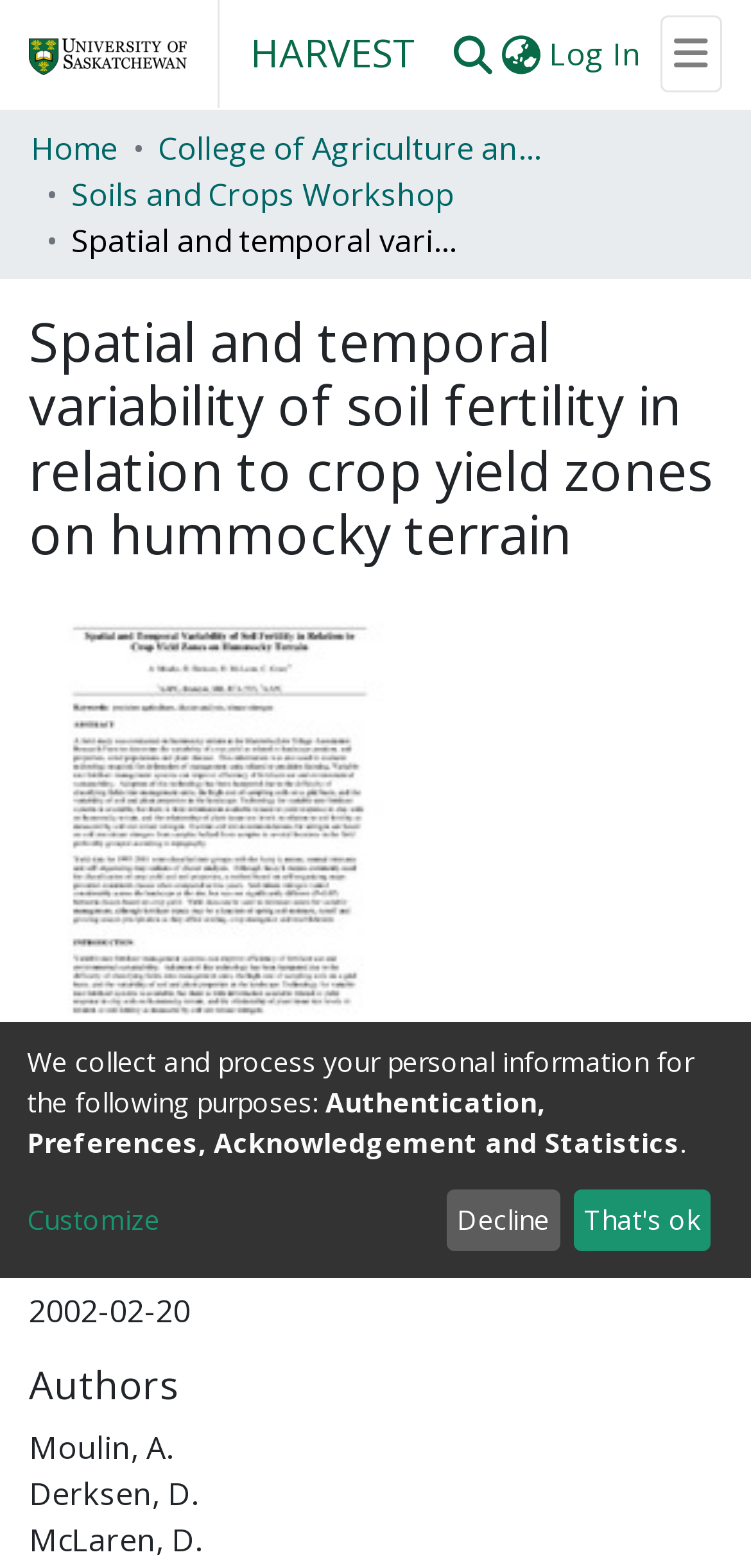Please provide the bounding box coordinates for the UI element as described: "Communities & Collections". The coordinates must be four floats between 0 and 1, represented as [left, top, right, bottom].

[0.041, 0.118, 0.554, 0.167]